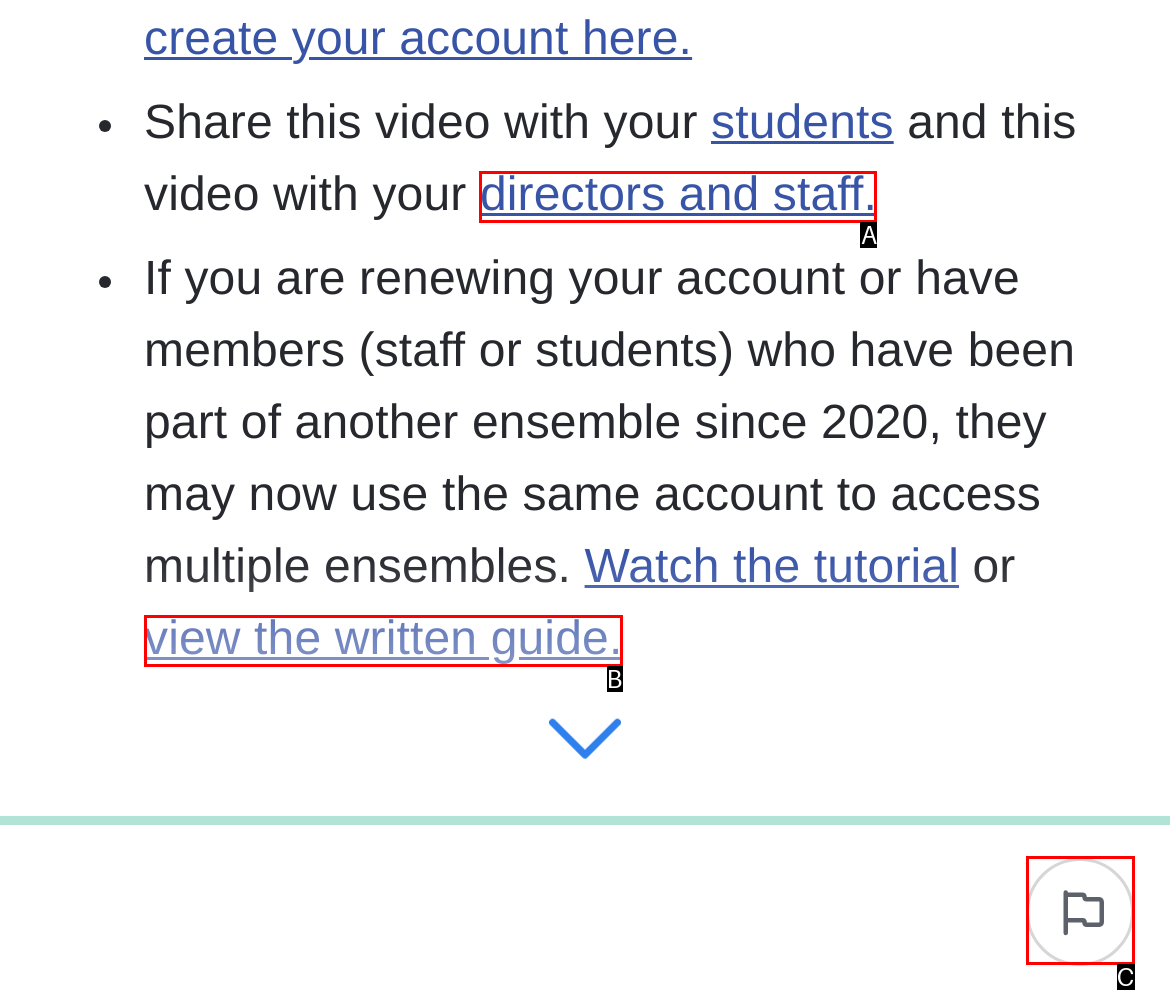Match the HTML element to the description: view the written guide.. Answer with the letter of the correct option from the provided choices.

B